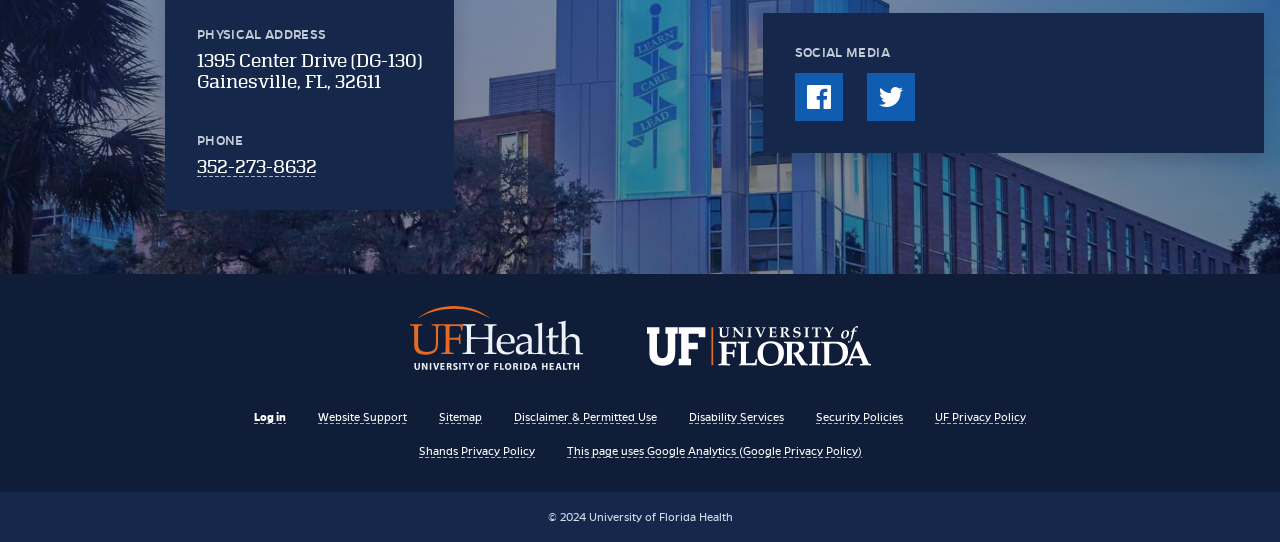Kindly provide the bounding box coordinates of the section you need to click on to fulfill the given instruction: "View 'YOU MAY HAVE MISSED'".

None